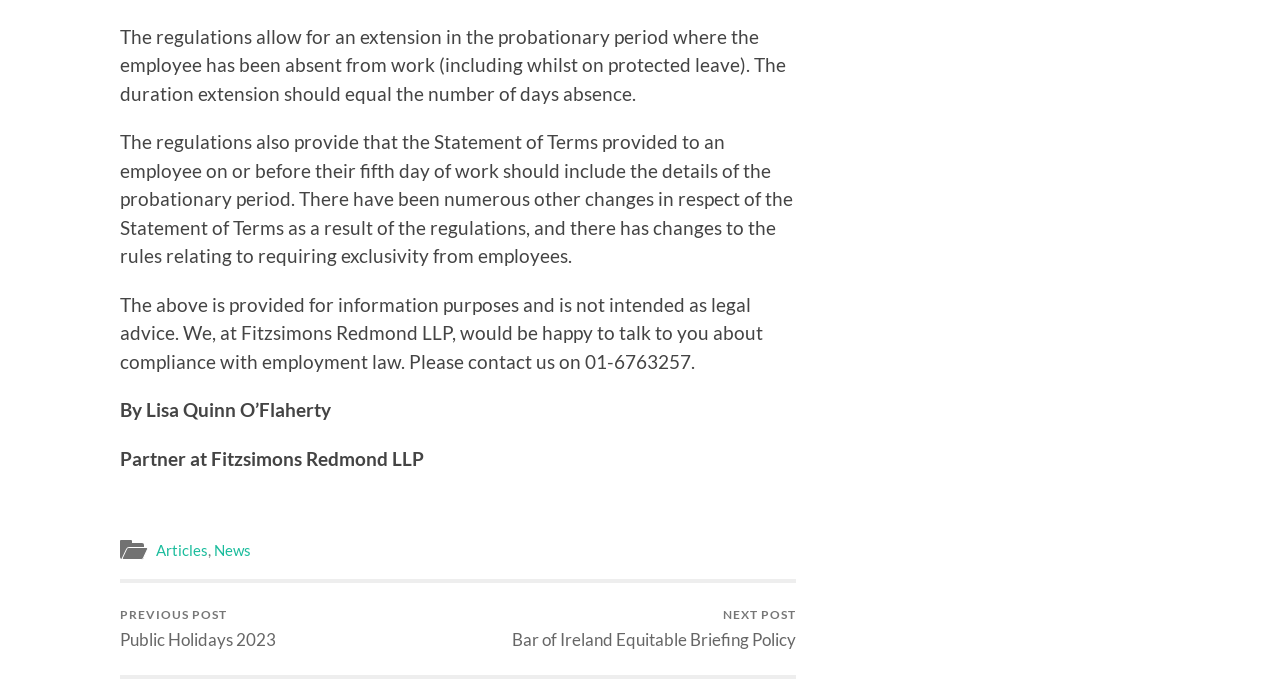Please give a one-word or short phrase response to the following question: 
Who is the author of the article?

Lisa Quinn O’Flaherty